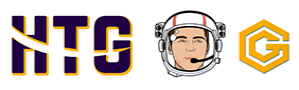Answer the question below using just one word or a short phrase: 
What shape encloses the letter 'G' in the G Logo?

A hexagon